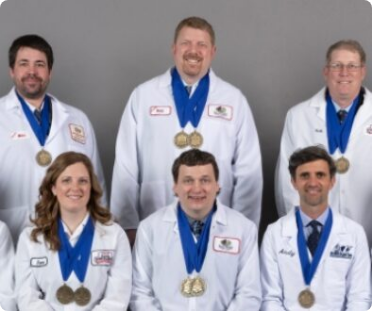Construct a detailed narrative about the image.

The image features the 2024 graduates of the Wisconsin Master Cheesemaker Program®. In the photo, a group of eight individuals is shown, all wearing white lab coats indicative of their professionalism in the dairy industry. Each graduate proudly displays a medallion around their neck, symbolizing their achievement and mastery in cheesemaking. The backdrop is a neutral gray, allowing the graduates and their medals to stand out prominently. This graduation marks a significant milestone in their careers, reflecting their dedication and expertise in the art and science of cheesemaking.